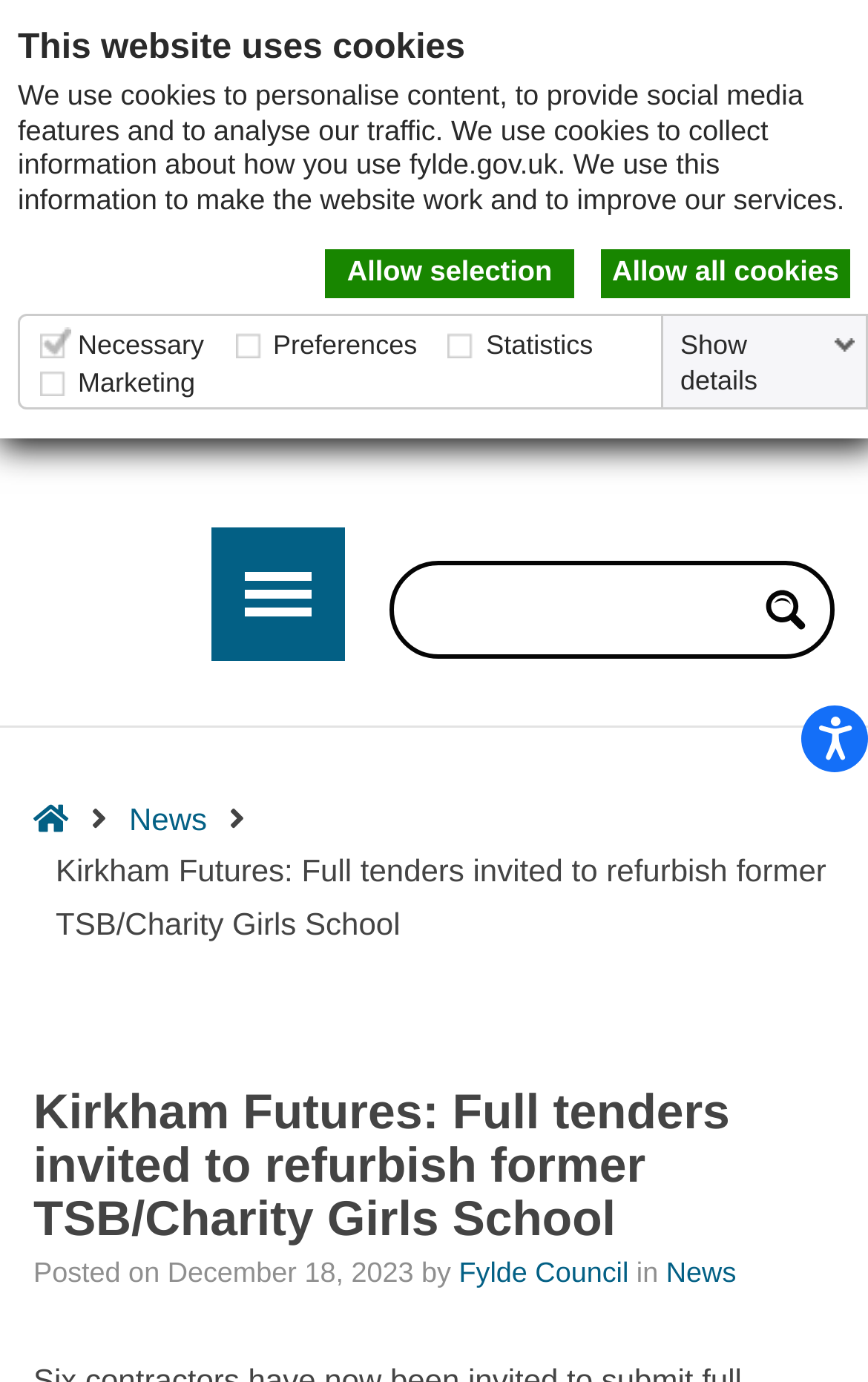Given the element description, predict the bounding box coordinates in the format (top-left x, top-left y, bottom-right x, bottom-right y). Make sure all values are between 0 and 1. Here is the element description: Yellow and Black contrast

[0.465, 0.053, 0.542, 0.086]